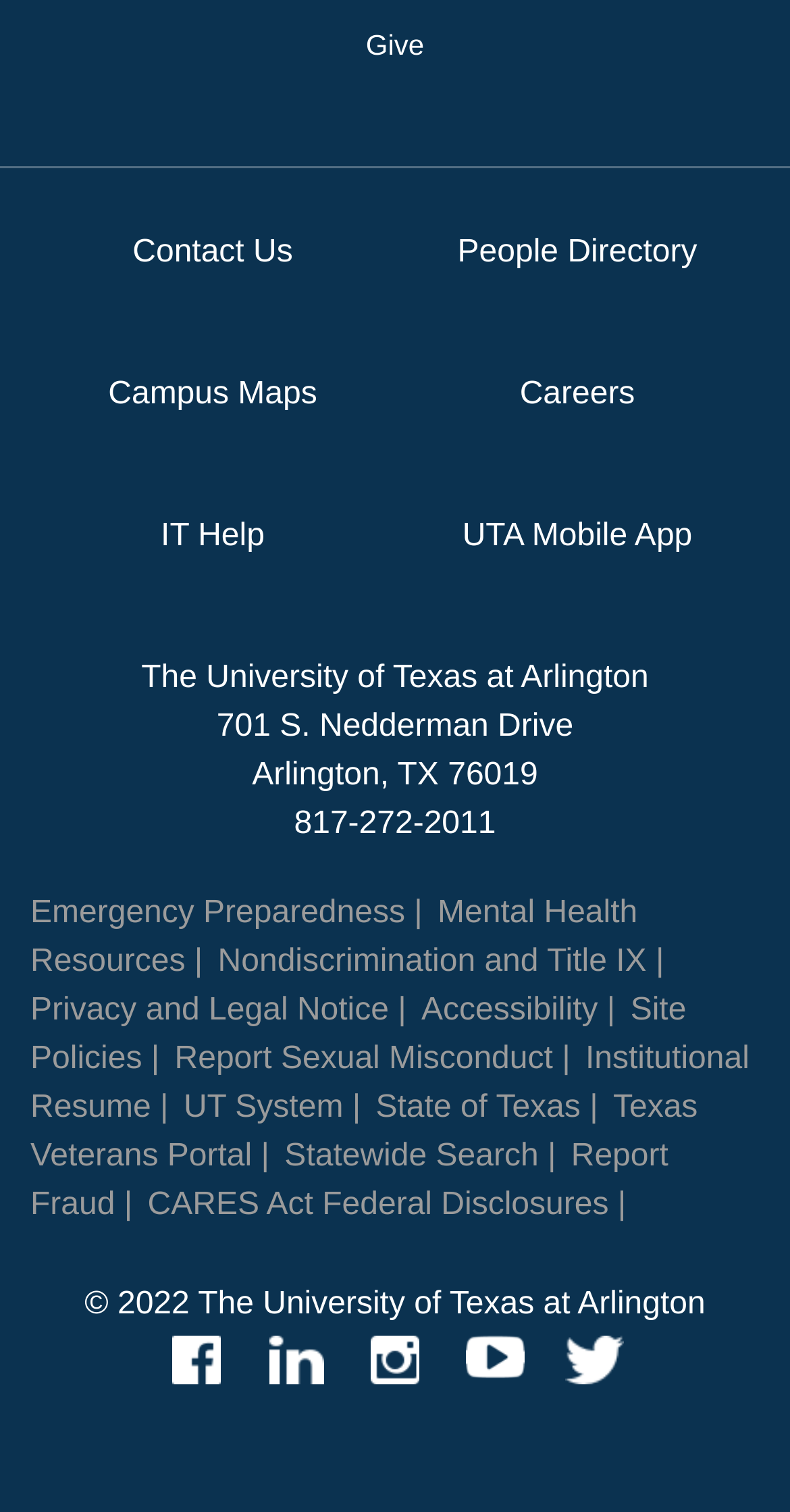Please identify the bounding box coordinates of the element that needs to be clicked to execute the following command: "Open IT Help". Provide the bounding box using four float numbers between 0 and 1, formatted as [left, top, right, bottom].

[0.203, 0.343, 0.335, 0.37]